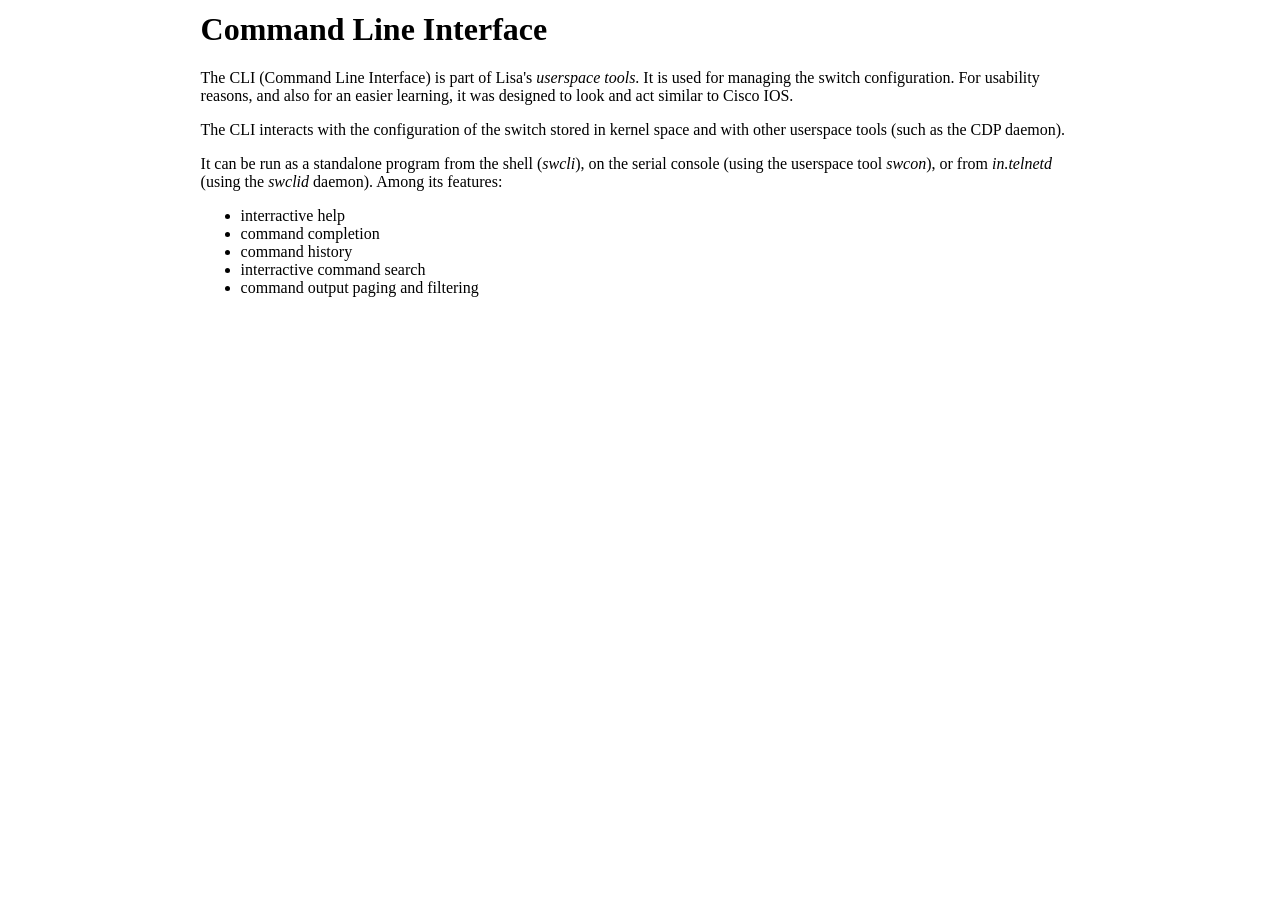What is the CLI used for?
Refer to the image and give a detailed answer to the query.

The CLI is part of Lisa's userspace tools and is used for managing the switch configuration, as stated in the LayoutTableCell element.